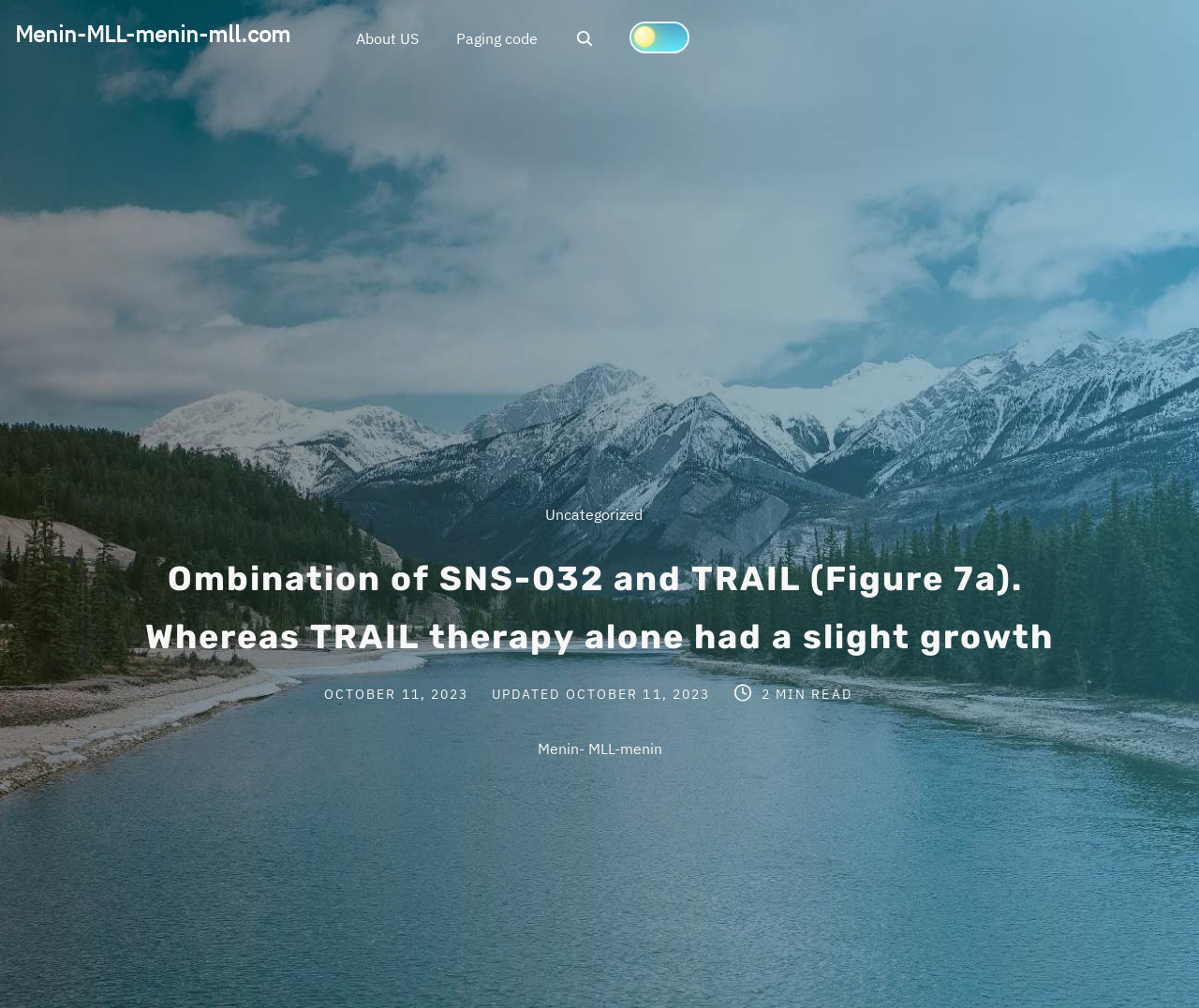Please predict the bounding box coordinates of the element's region where a click is necessary to complete the following instruction: "View post categories". The coordinates should be represented by four float numbers between 0 and 1, i.e., [left, top, right, bottom].

[0.454, 0.501, 0.515, 0.544]